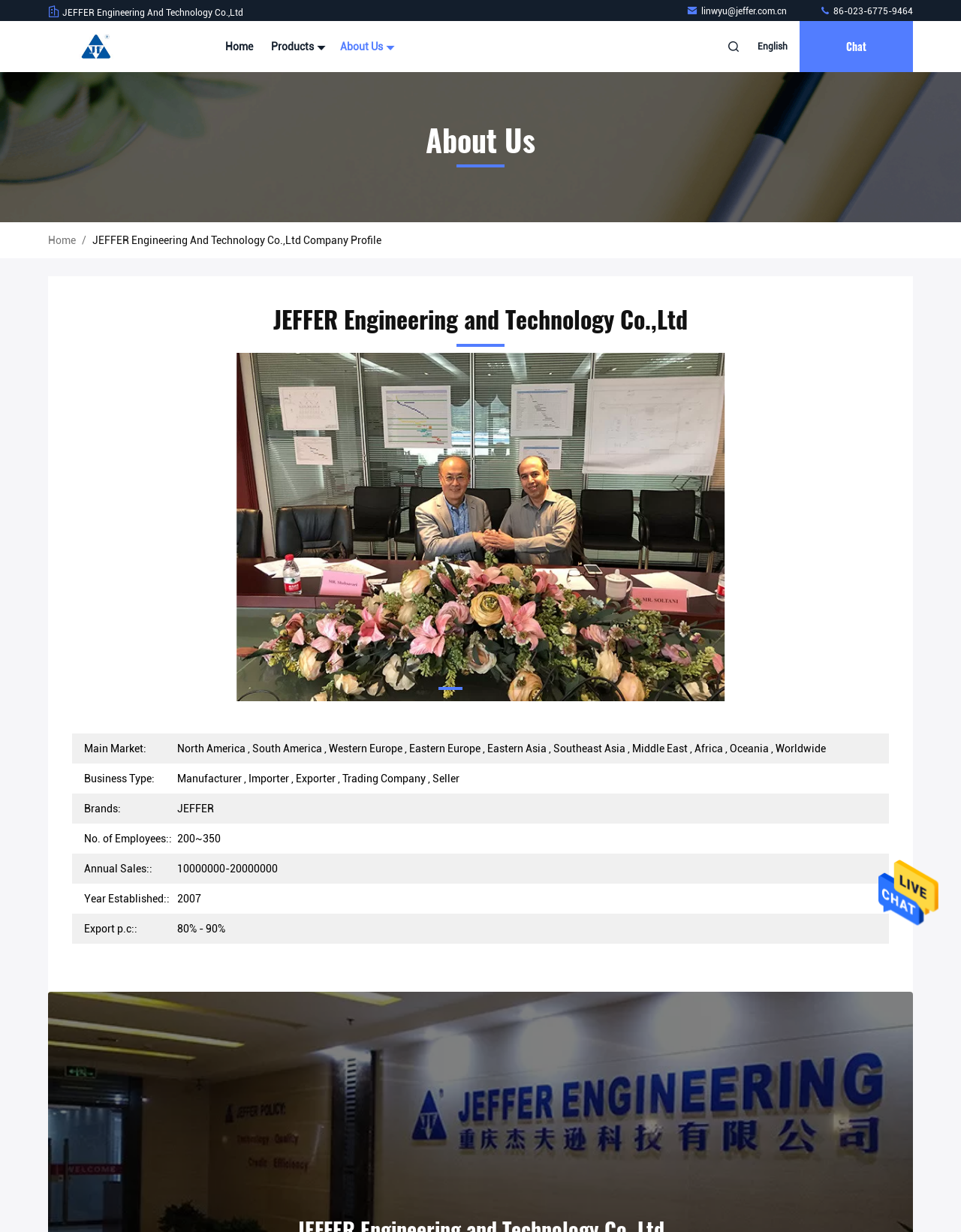Locate the bounding box coordinates of the area where you should click to accomplish the instruction: "Go to Products page".

[0.282, 0.017, 0.335, 0.059]